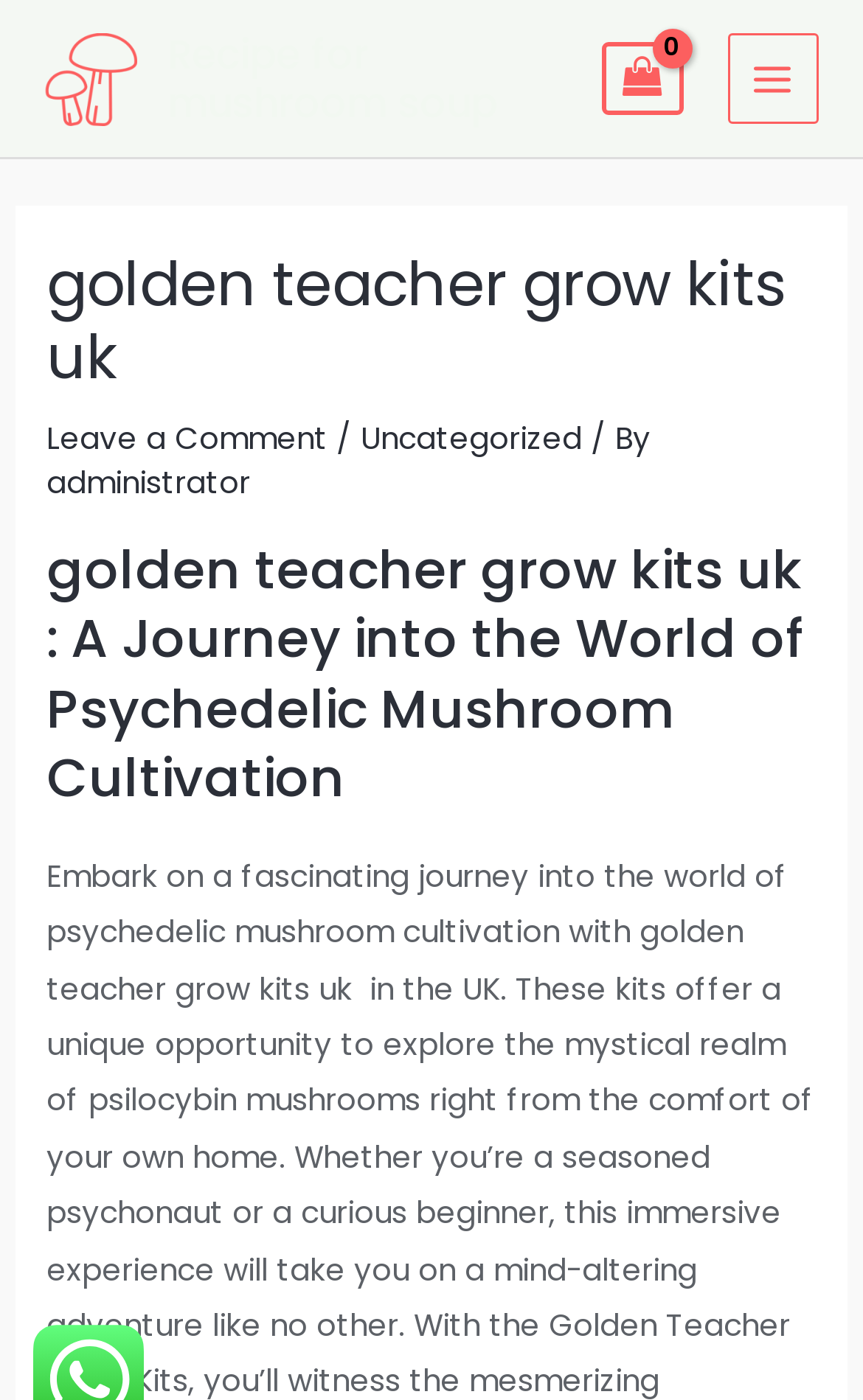Please specify the bounding box coordinates in the format (top-left x, top-left y, bottom-right x, bottom-right y), with values ranging from 0 to 1. Identify the bounding box for the UI component described as follows: Leave a Comment

[0.054, 0.298, 0.38, 0.328]